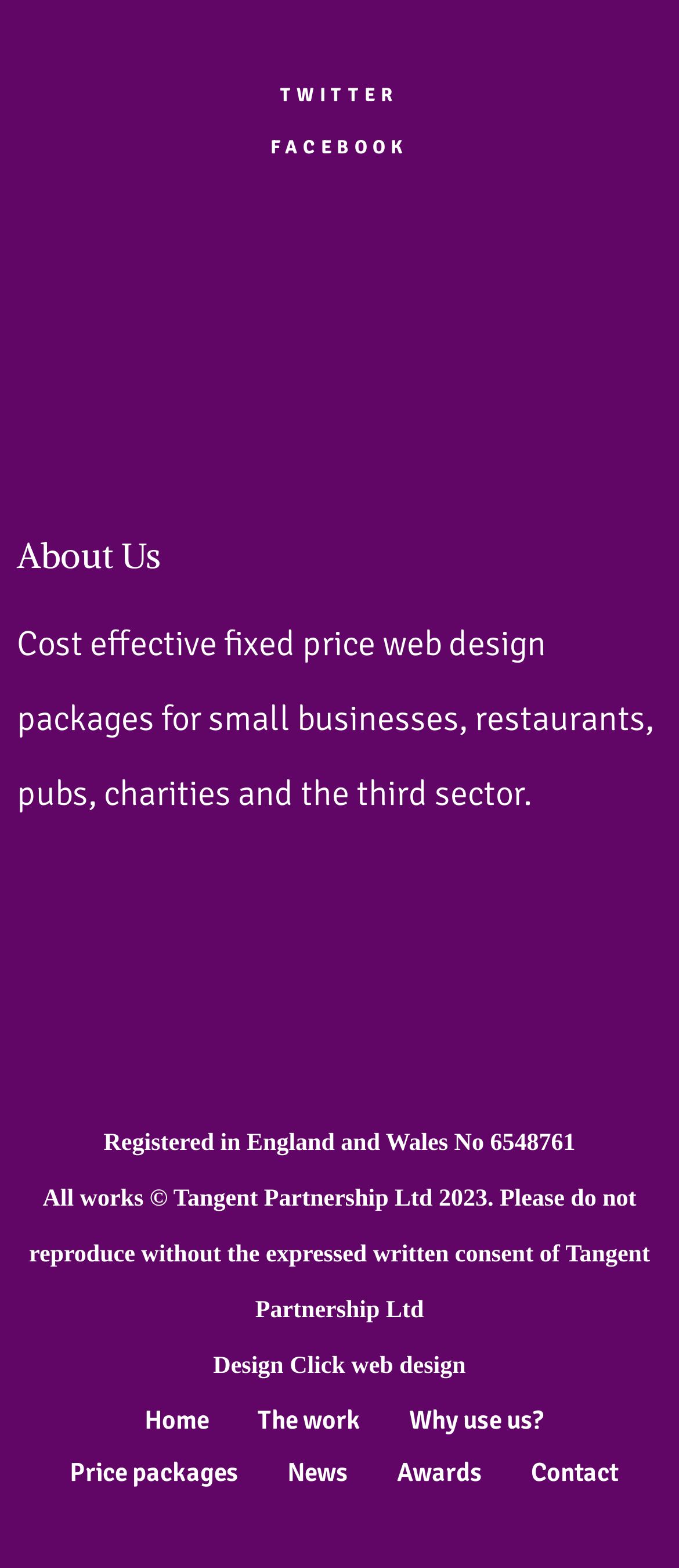Using the details in the image, give a detailed response to the question below:
What is the position of the 'About Us' heading?

I determined the position of the 'About Us' heading by looking at its bounding box coordinates [0.025, 0.339, 0.975, 0.37], which indicates that it is located near the top of the webpage.